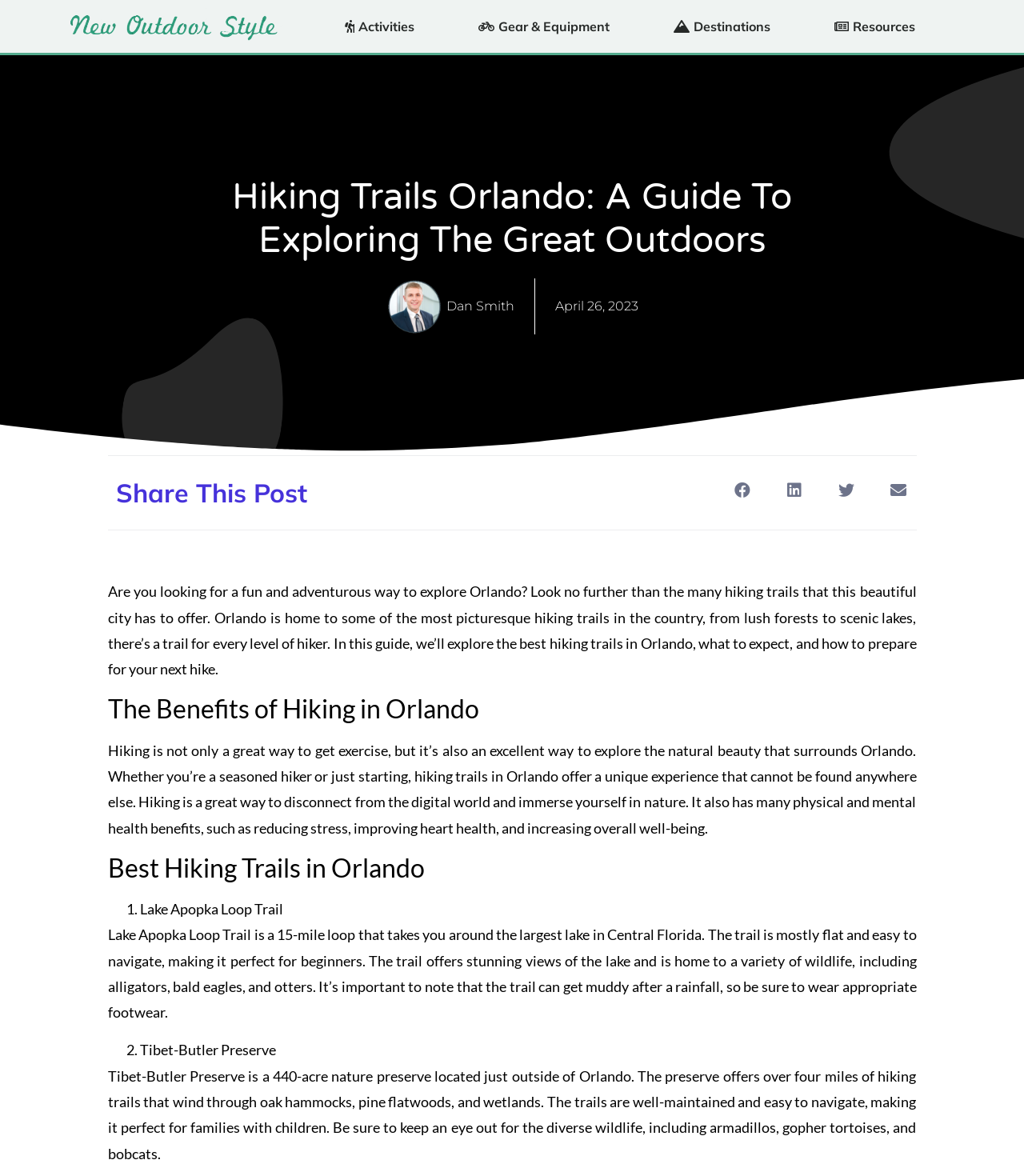Can you specify the bounding box coordinates of the area that needs to be clicked to fulfill the following instruction: "Learn about the 'Tibet-Butler Preserve' trail"?

[0.136, 0.885, 0.269, 0.9]